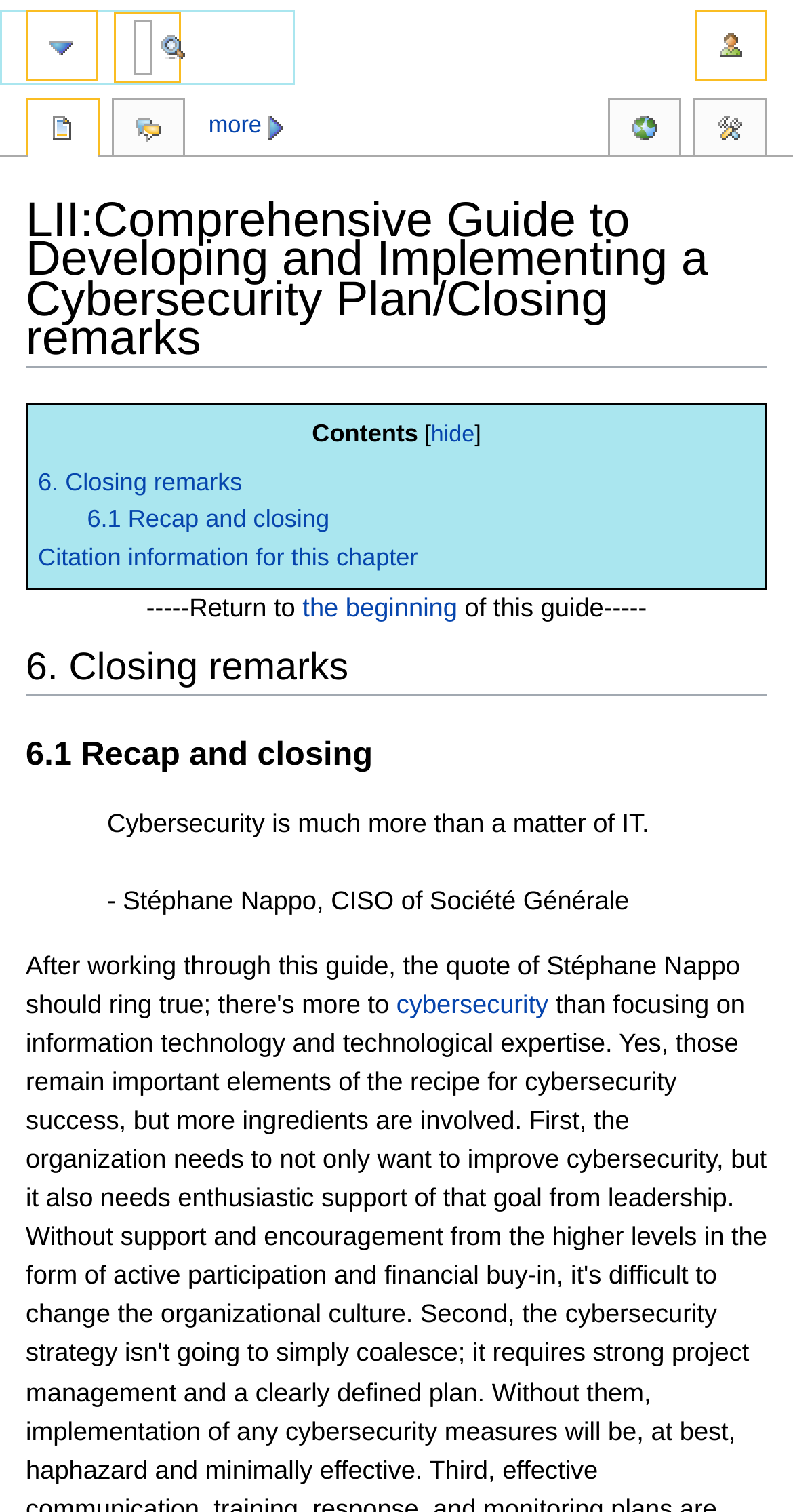Can you specify the bounding box coordinates for the region that should be clicked to fulfill this instruction: "Search".

[0.169, 0.013, 0.191, 0.05]